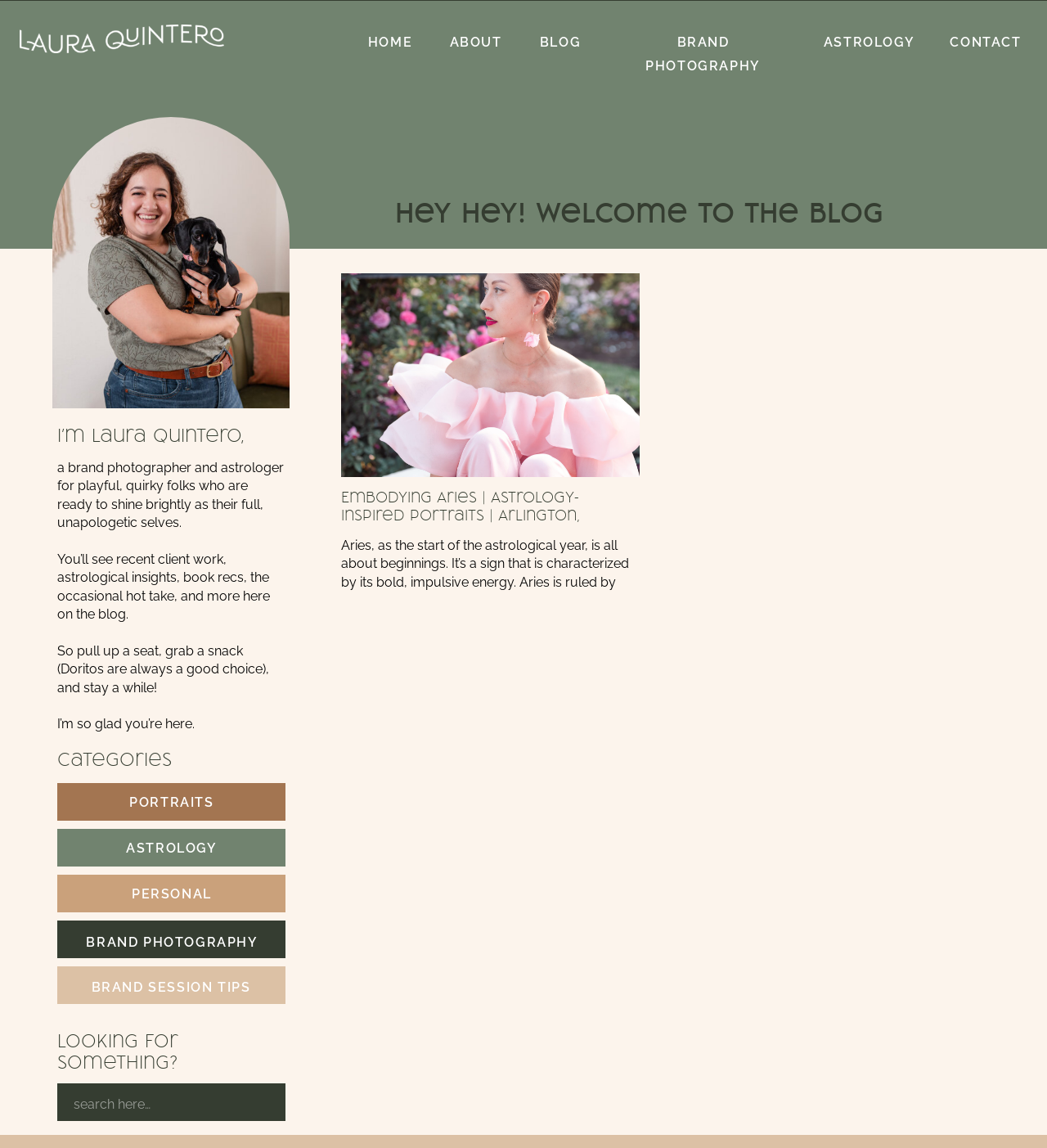What is the purpose of the search bar?
Identify the answer in the screenshot and reply with a single word or phrase.

Search for content